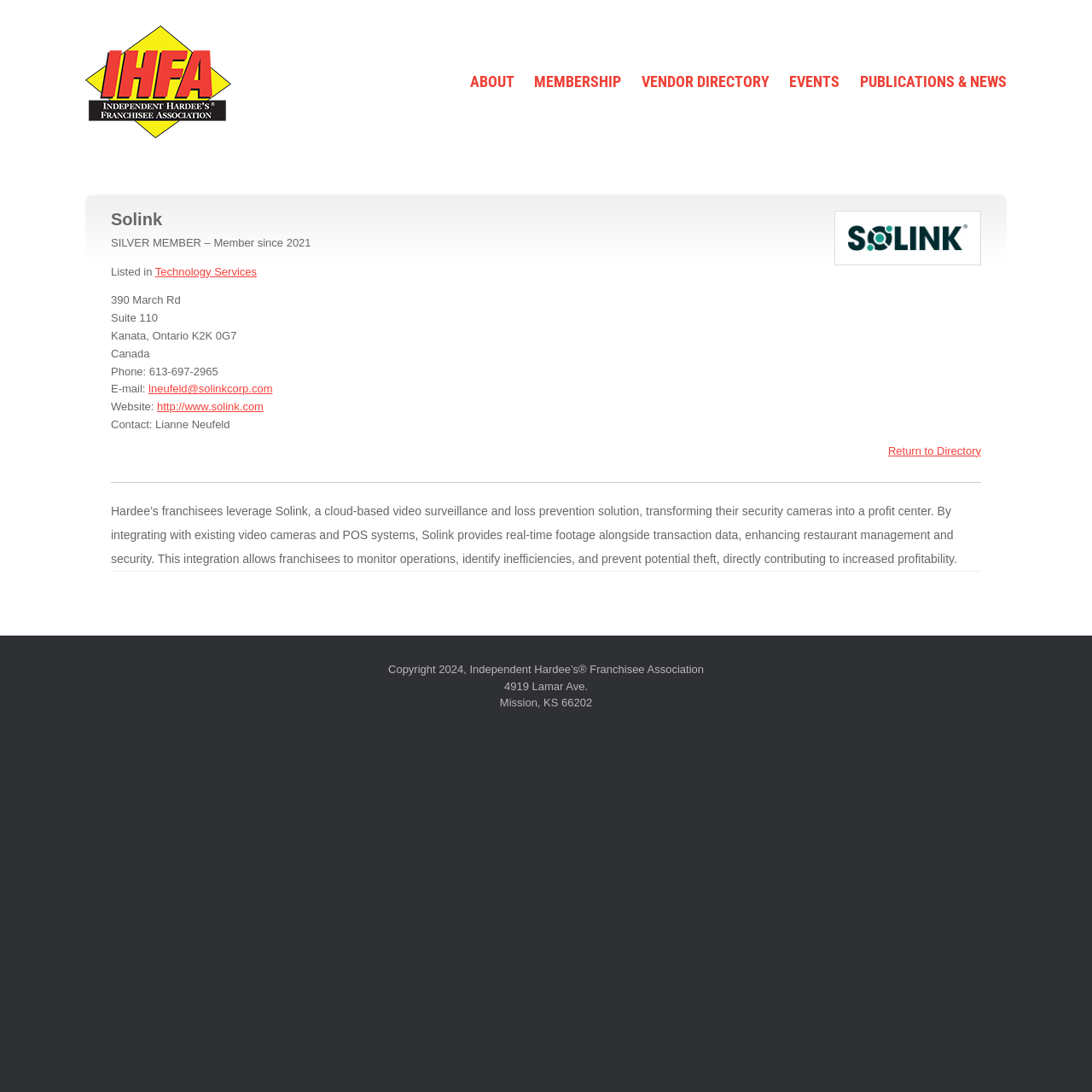Provide your answer to the question using just one word or phrase: What is the name of the company listed?

Solink